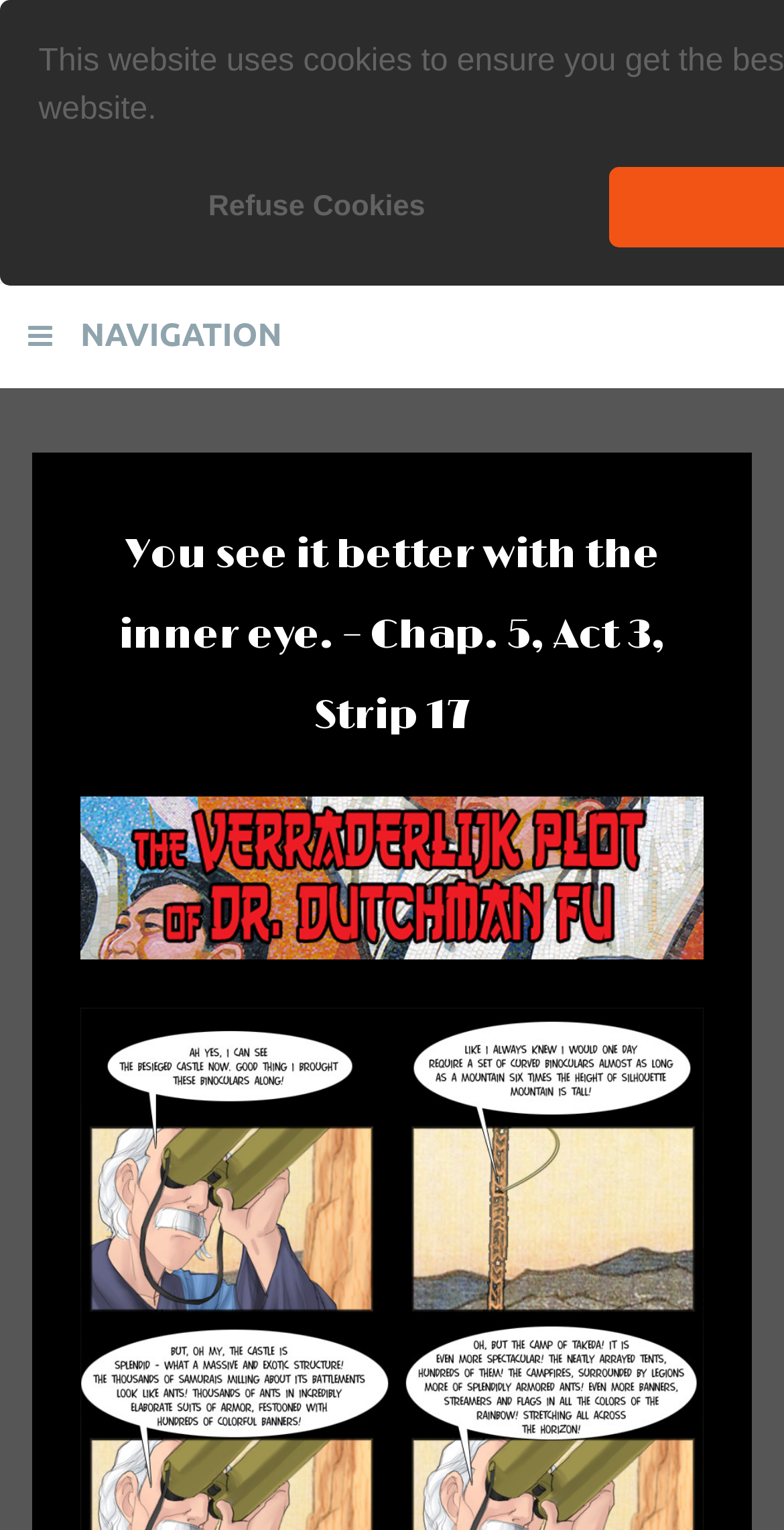Please provide a brief answer to the question using only one word or phrase: 
What is the chapter and act number of the strip?

Chap. 5, Act 3